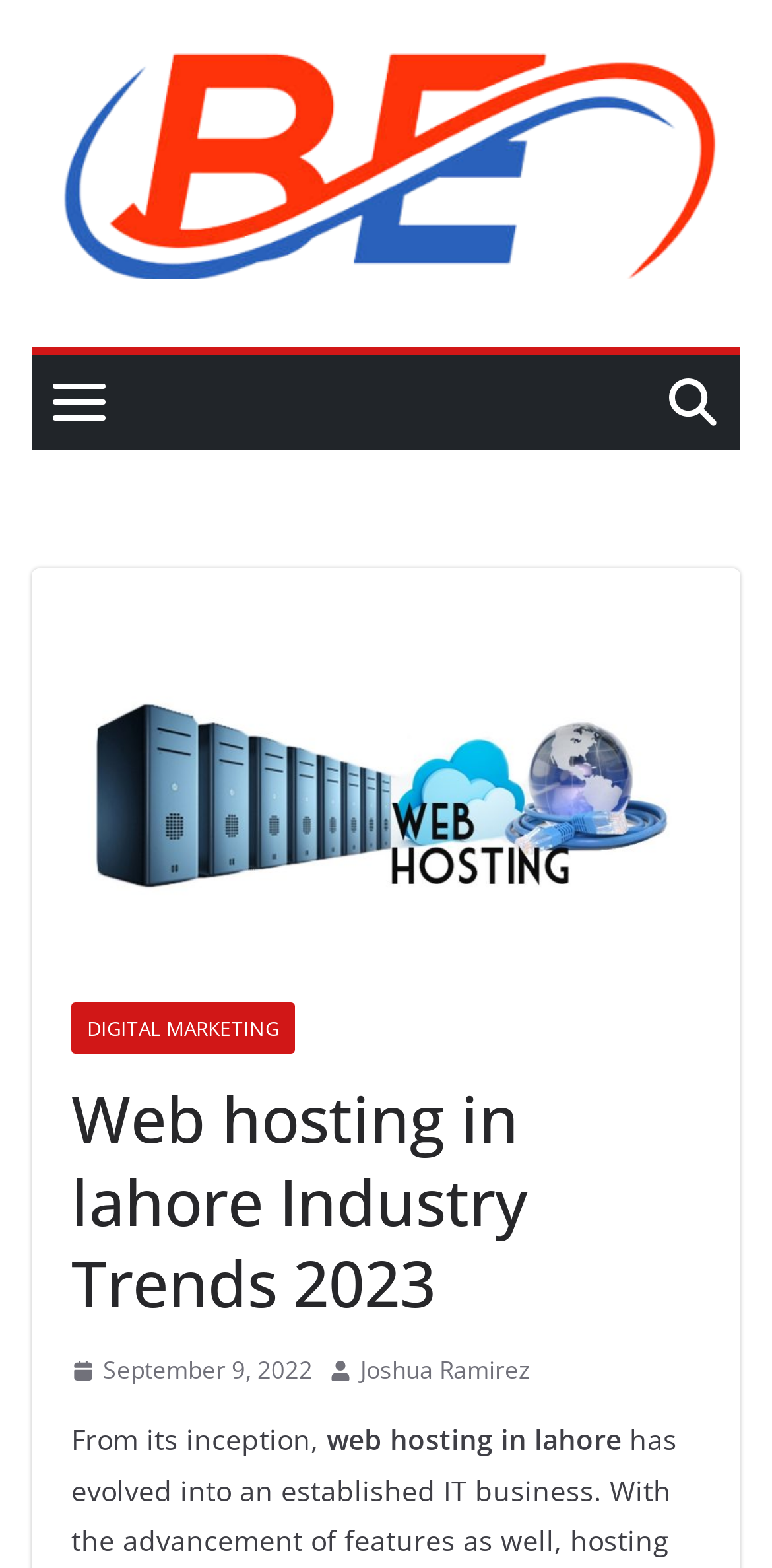Who is the author of the article?
Refer to the image and provide a one-word or short phrase answer.

Joshua Ramirez